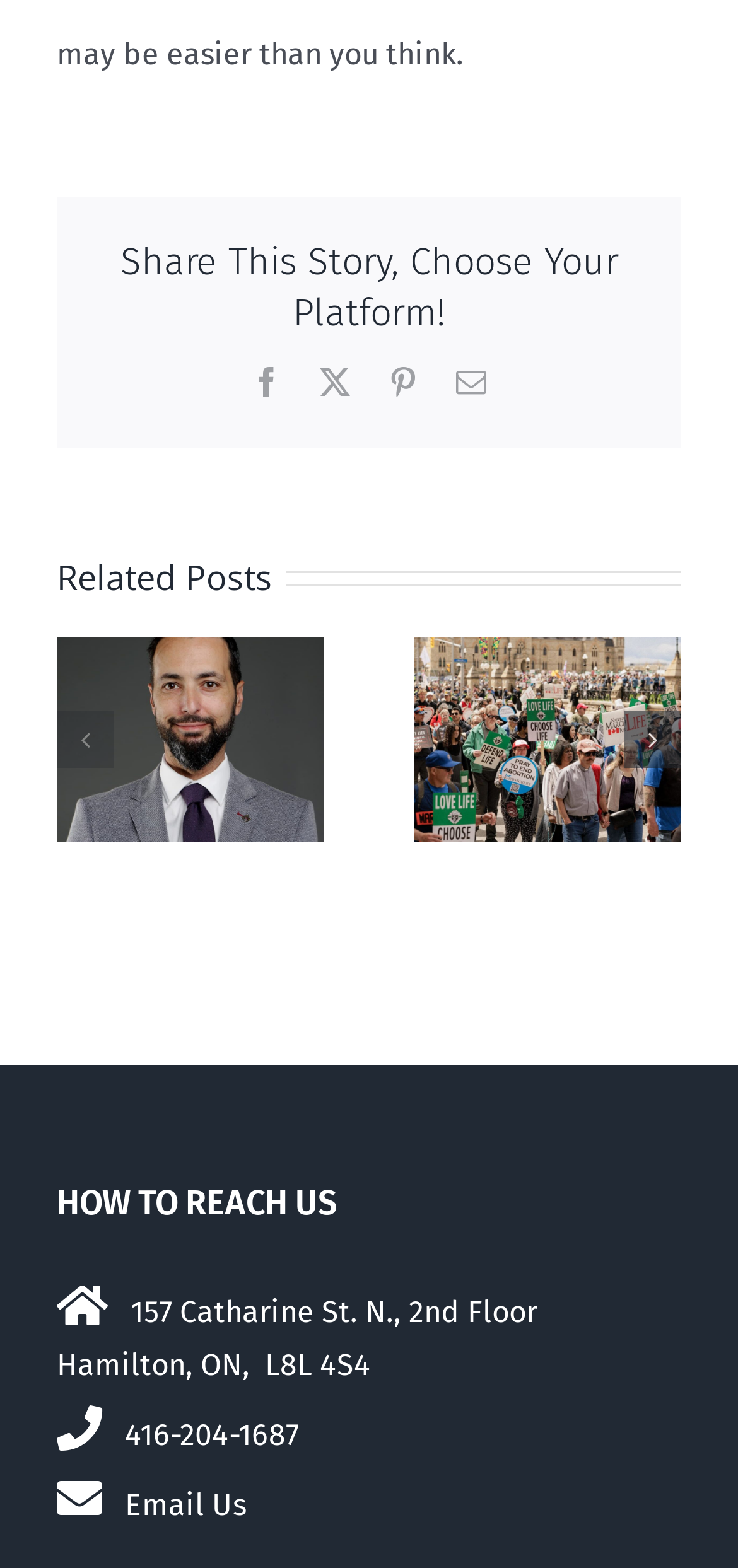What is the email address of the organization?
Give a single word or phrase answer based on the content of the image.

theinterim@theinterim.com